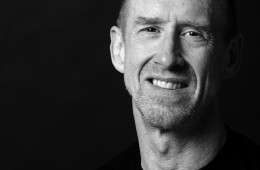Explain the scene depicted in the image, including all details.

This image features a black-and-white portrait of a man with short hair and a warm smile, set against a dark background. The composition emphasizes his facial features, particularly his approachable expression and prominent cheekbones. He radiates a sense of confidence and positivity, suggesting a person of depth and character. This photograph is associated with the biography of Urs Dietrich, a notable figure in the world of dance, reflecting the artistry and dedication often found within this vibrant field. The simplicity of the color palette directs focus to his face, allowing viewers to connect with his persona.